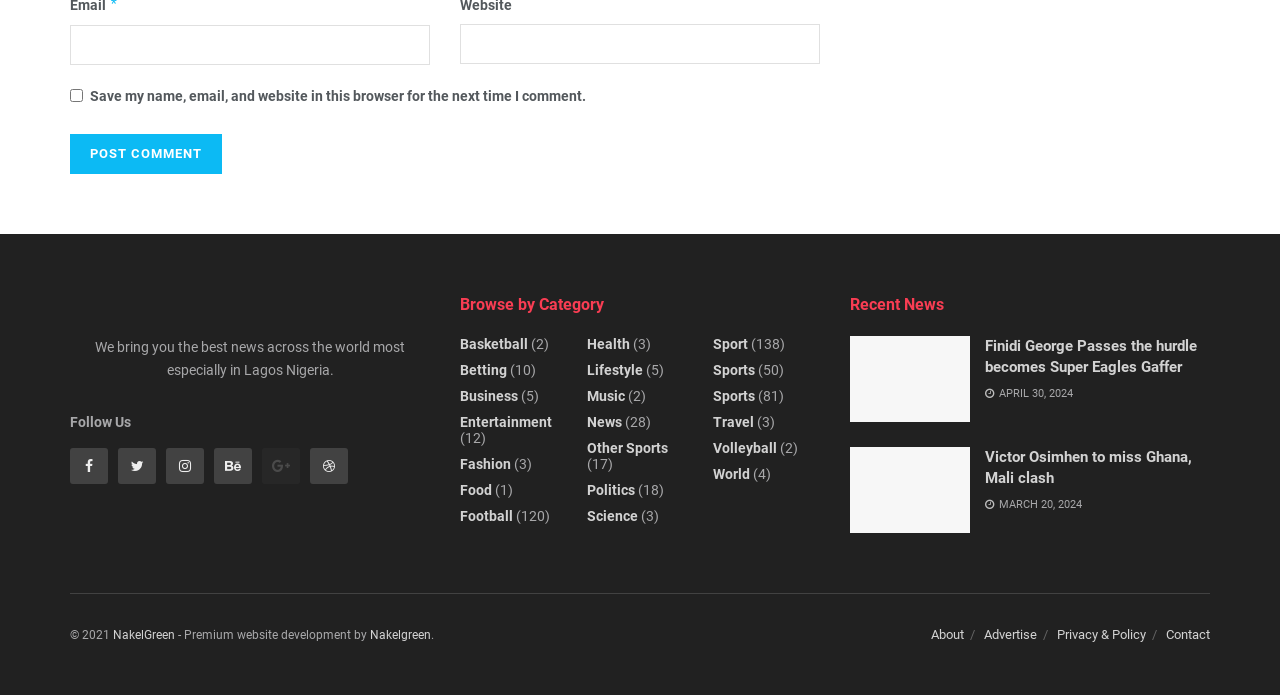Determine the bounding box coordinates of the clickable element necessary to fulfill the instruction: "Browse news by category". Provide the coordinates as four float numbers within the 0 to 1 range, i.e., [left, top, right, bottom].

[0.359, 0.423, 0.641, 0.455]